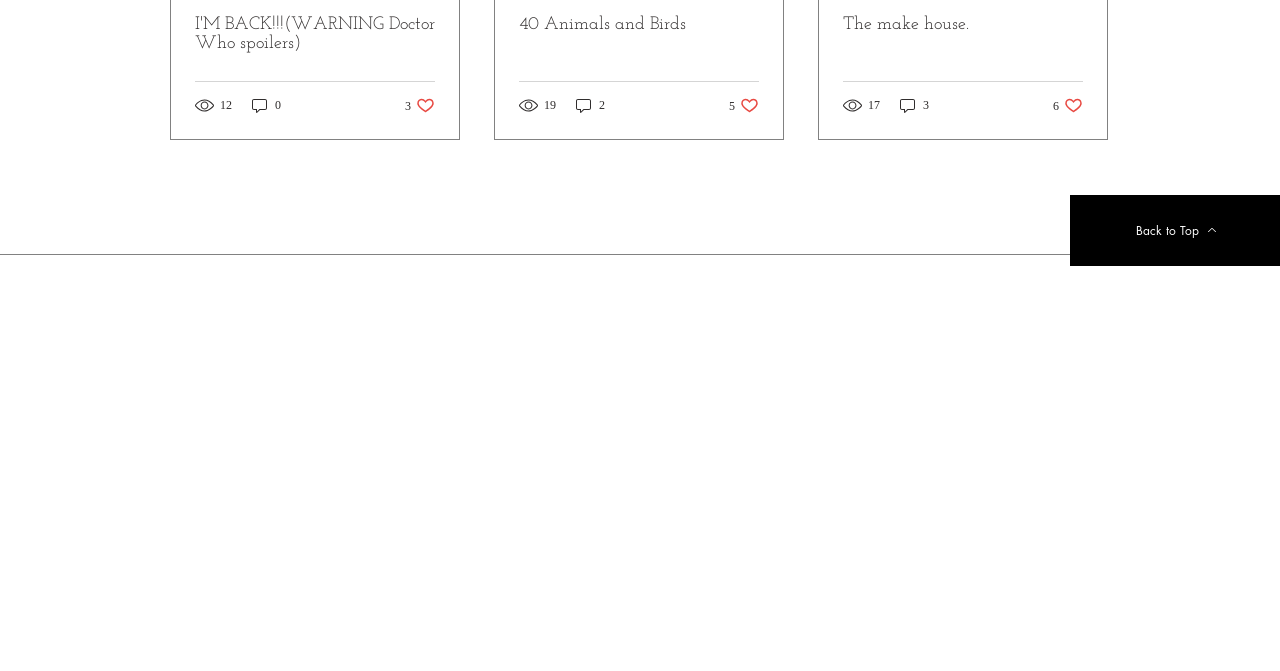What is the number of comments for the third post?
Refer to the image and respond with a one-word or short-phrase answer.

3